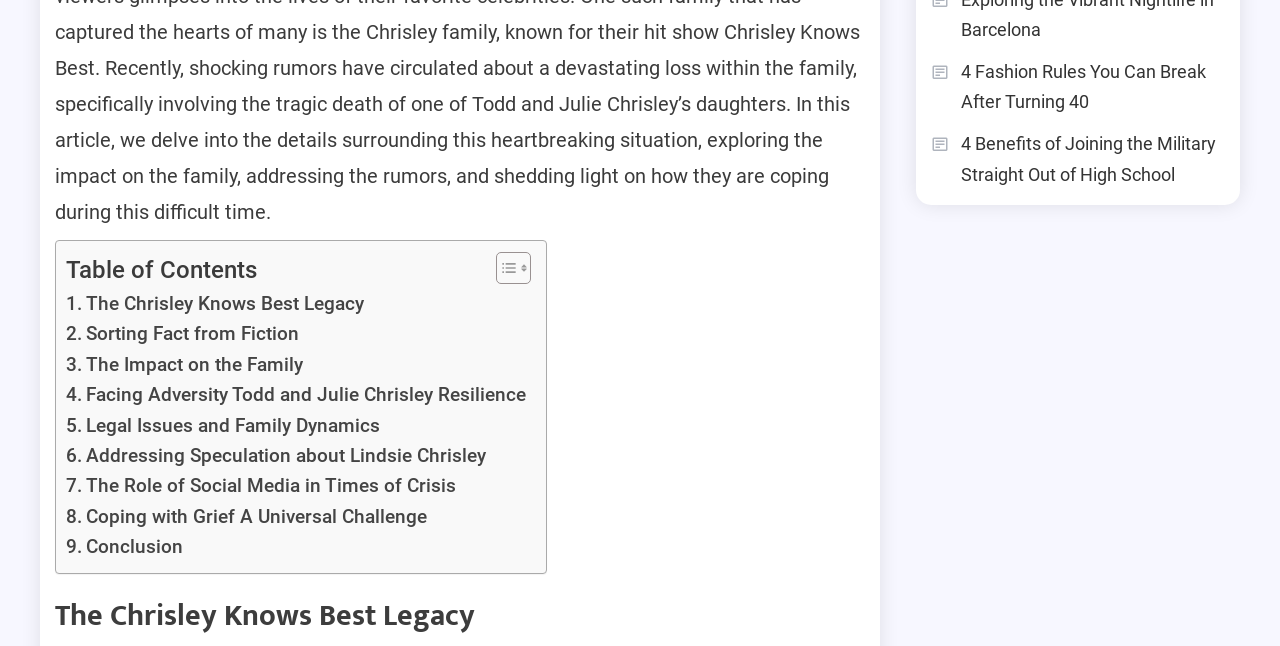How many travel guides are on the page?
Refer to the screenshot and respond with a concise word or phrase.

2